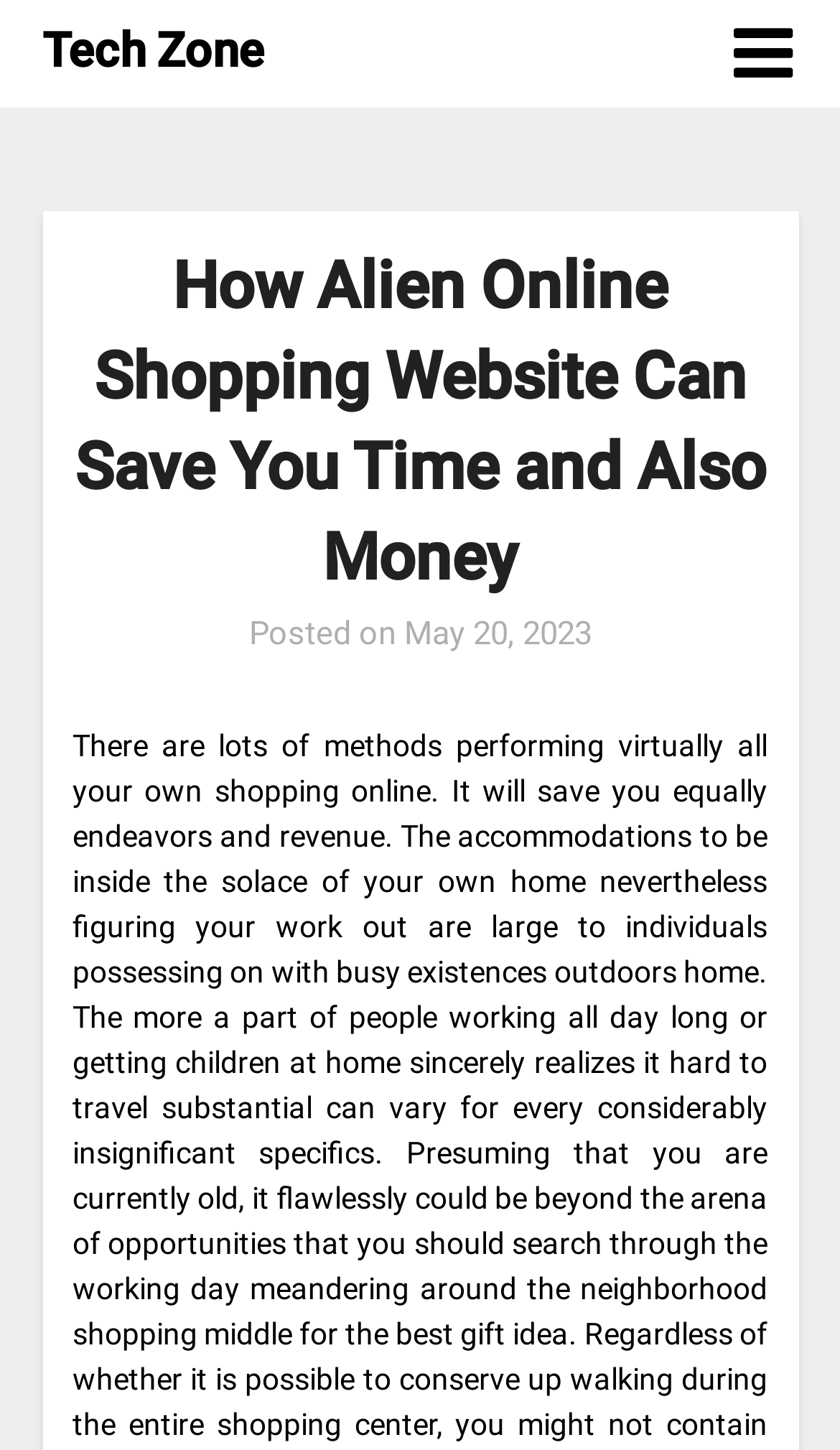Provide the bounding box coordinates of the HTML element described as: "May 20, 2023May 19, 2023". The bounding box coordinates should be four float numbers between 0 and 1, i.e., [left, top, right, bottom].

[0.481, 0.424, 0.704, 0.45]